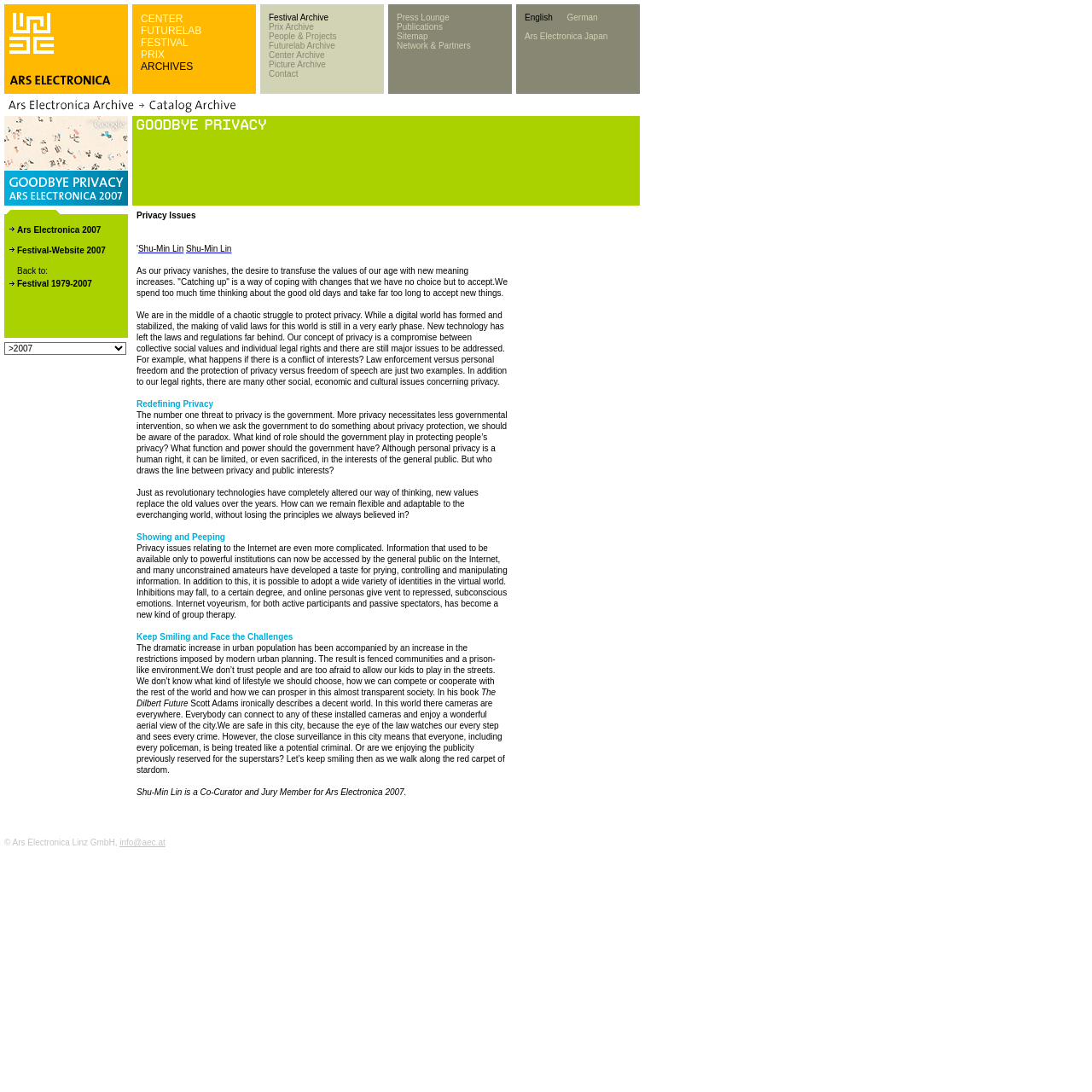What is the year of the festival mentioned on the webpage?
Please provide a comprehensive answer based on the details in the screenshot.

I found the answer by looking at the text in the main content area, where I saw a mention of 'Ars Electronica 2007 Festival-Website 2007'.